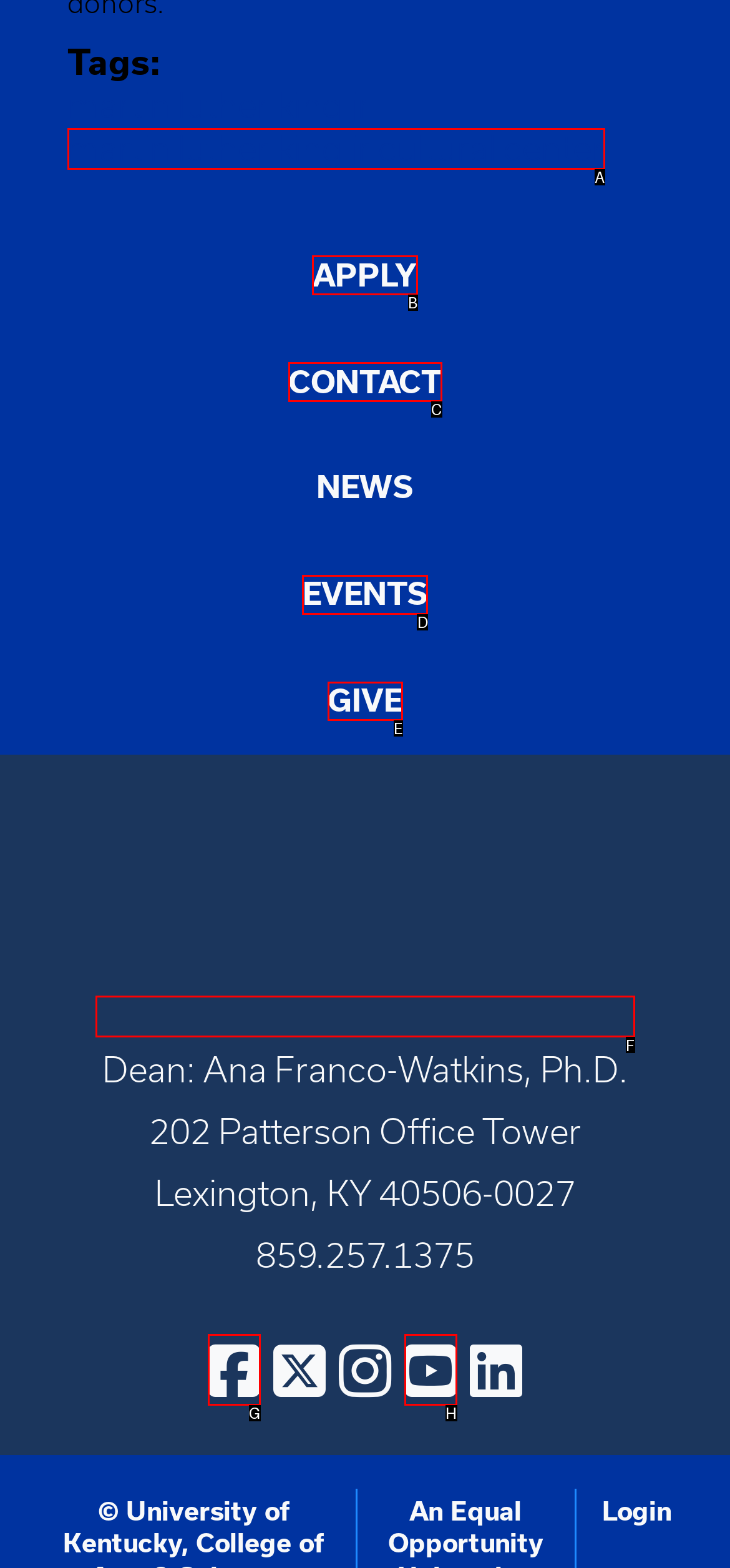Which option should I select to accomplish the task: Click on APPLY? Respond with the corresponding letter from the given choices.

B